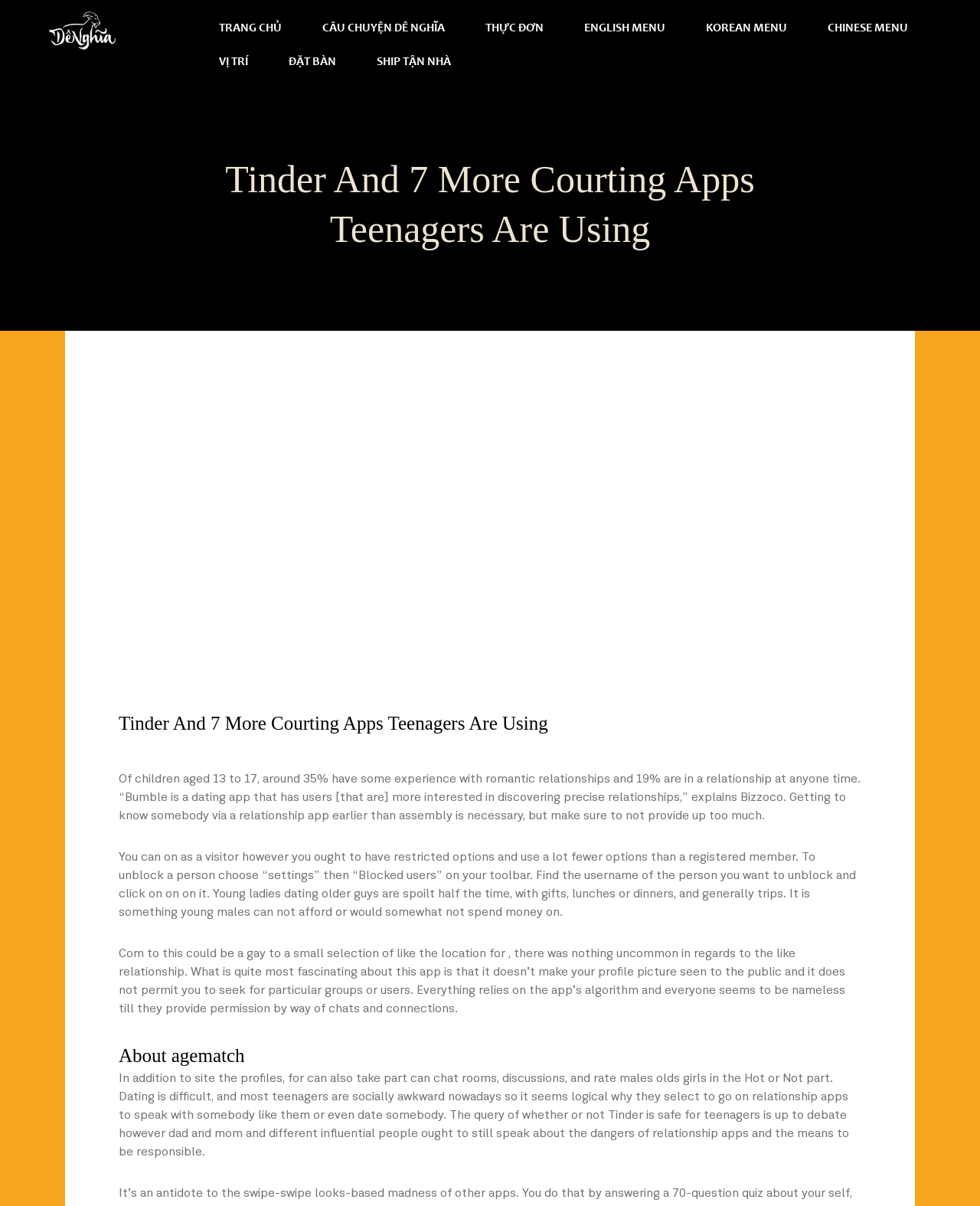Answer the question briefly using a single word or phrase: 
What is the purpose of the 'Blocked users' feature?

To unblock a user